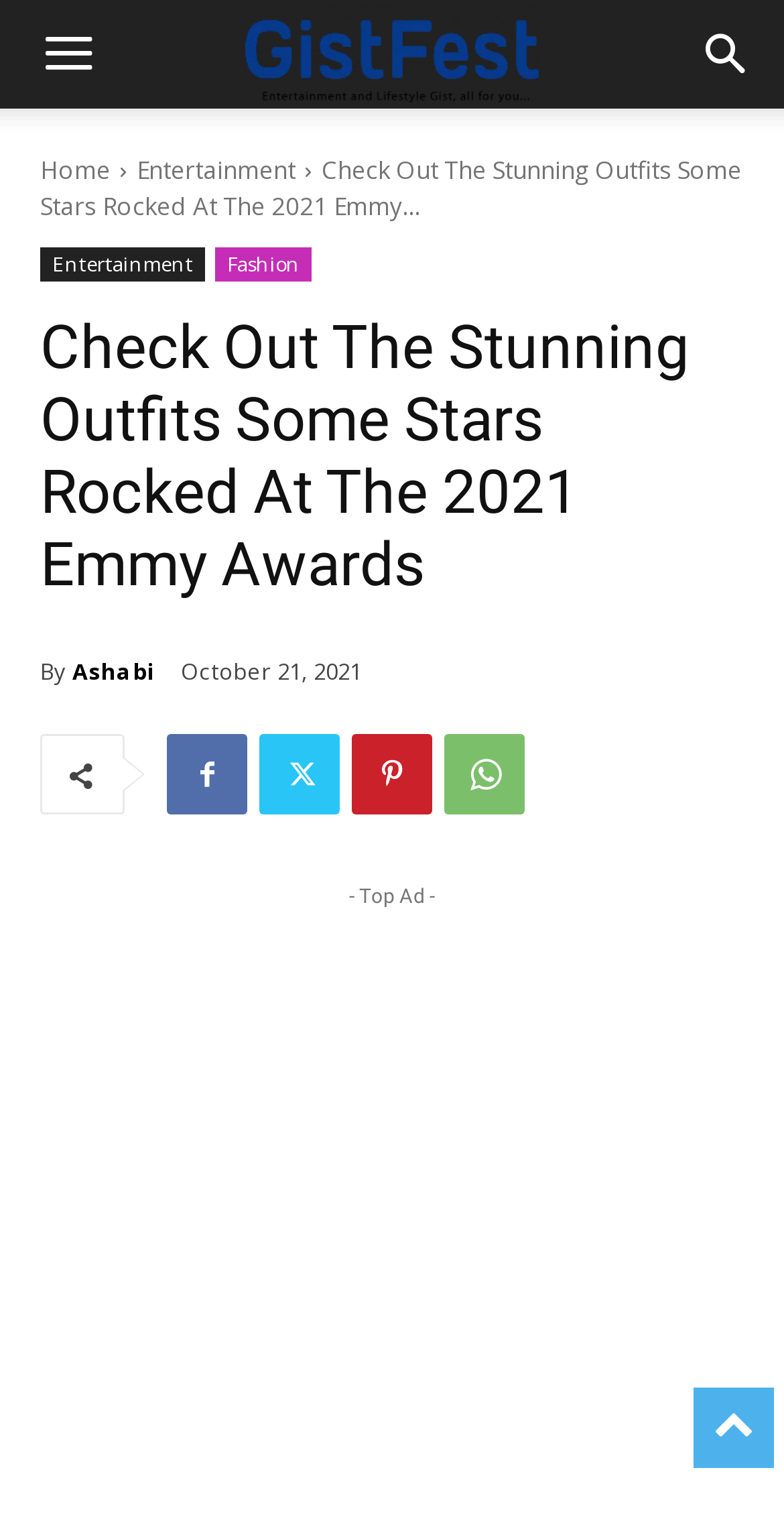Carefully examine the image and provide an in-depth answer to the question: What is the event being discussed?

Based on the webpage content, specifically the heading 'Check Out The Stunning Outfits Some Stars Rocked At The 2021 Emmy Awards', it is clear that the event being discussed is the 2021 Emmy Awards.